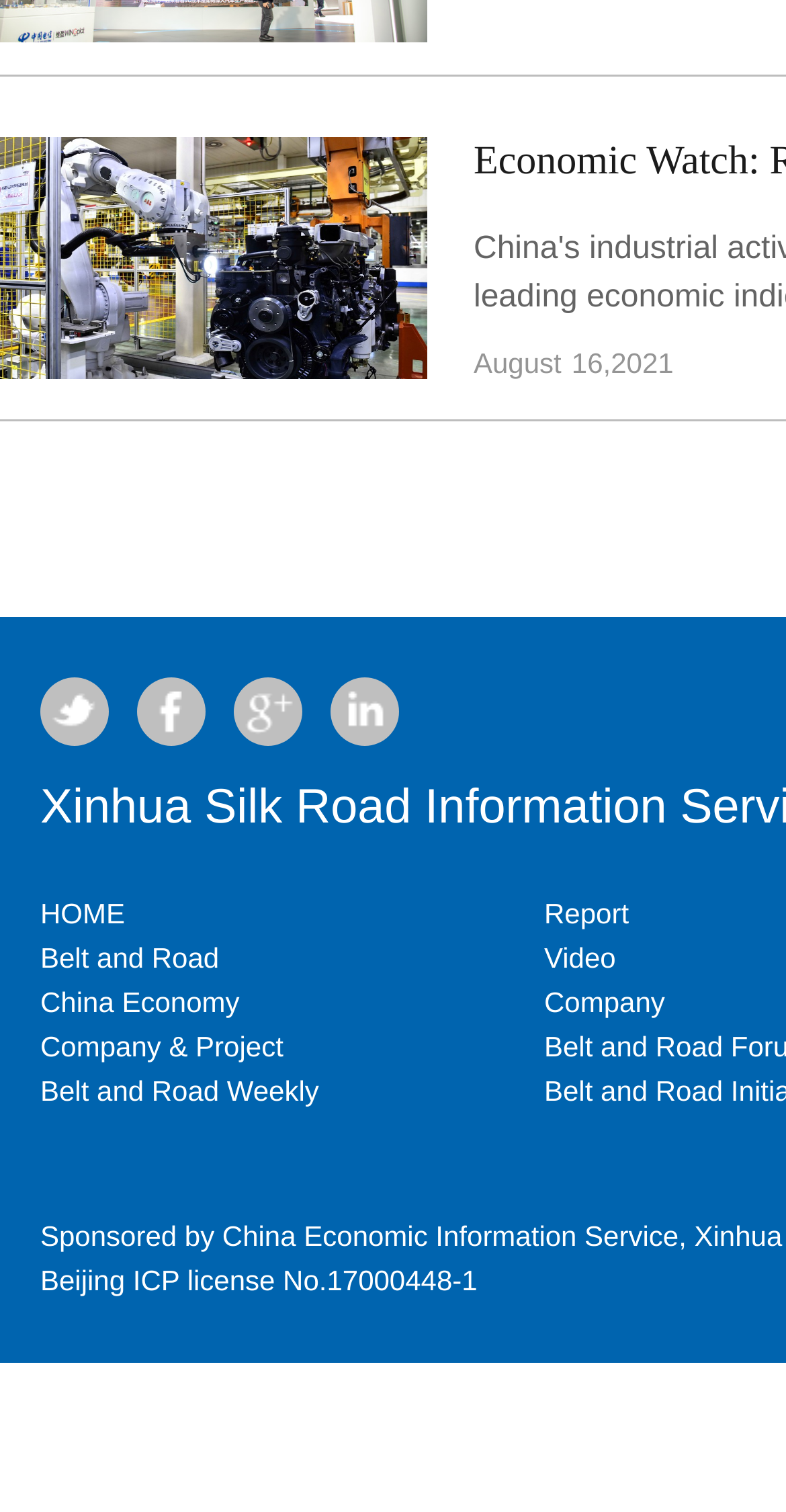What is the date mentioned on the webpage?
Based on the screenshot, provide your answer in one word or phrase.

August 16, 2021